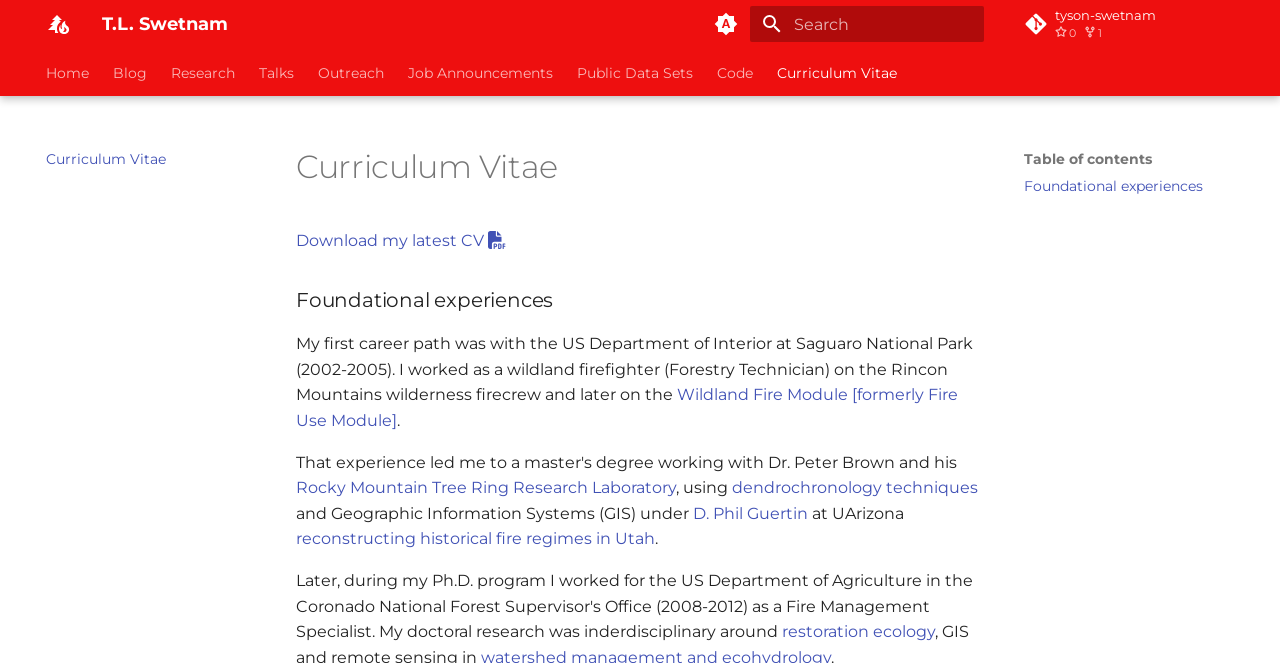Locate the bounding box coordinates of the area you need to click to fulfill this instruction: 'Back to top'. The coordinates must be in the form of four float numbers ranging from 0 to 1: [left, top, right, bottom].

[0.445, 0.175, 0.555, 0.235]